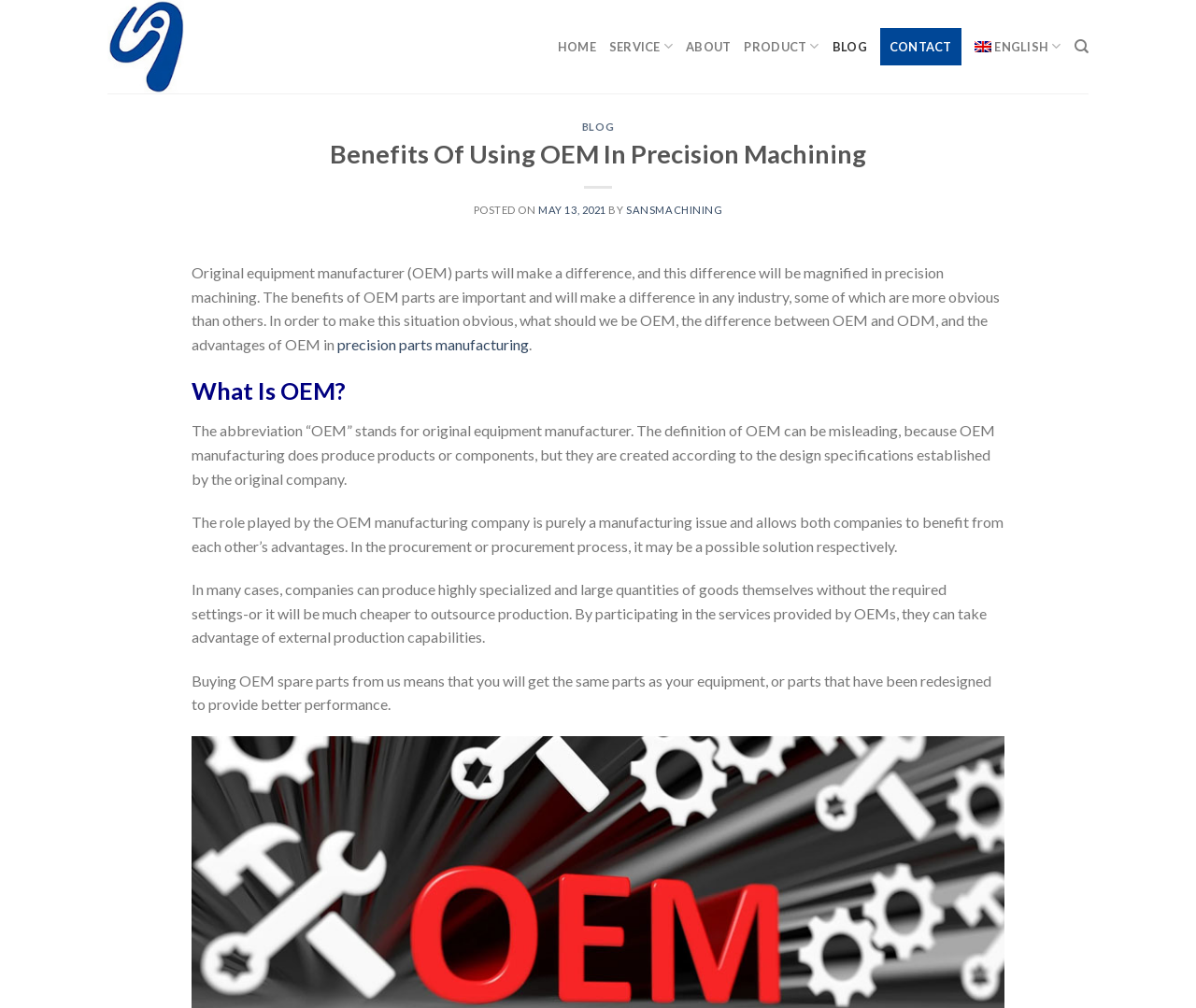Using the details from the image, please elaborate on the following question: What is the company name mentioned in the webpage?

The company name 'SANS MACHINING' is mentioned in the webpage as the author of the blog post, and also as a link in the header section.